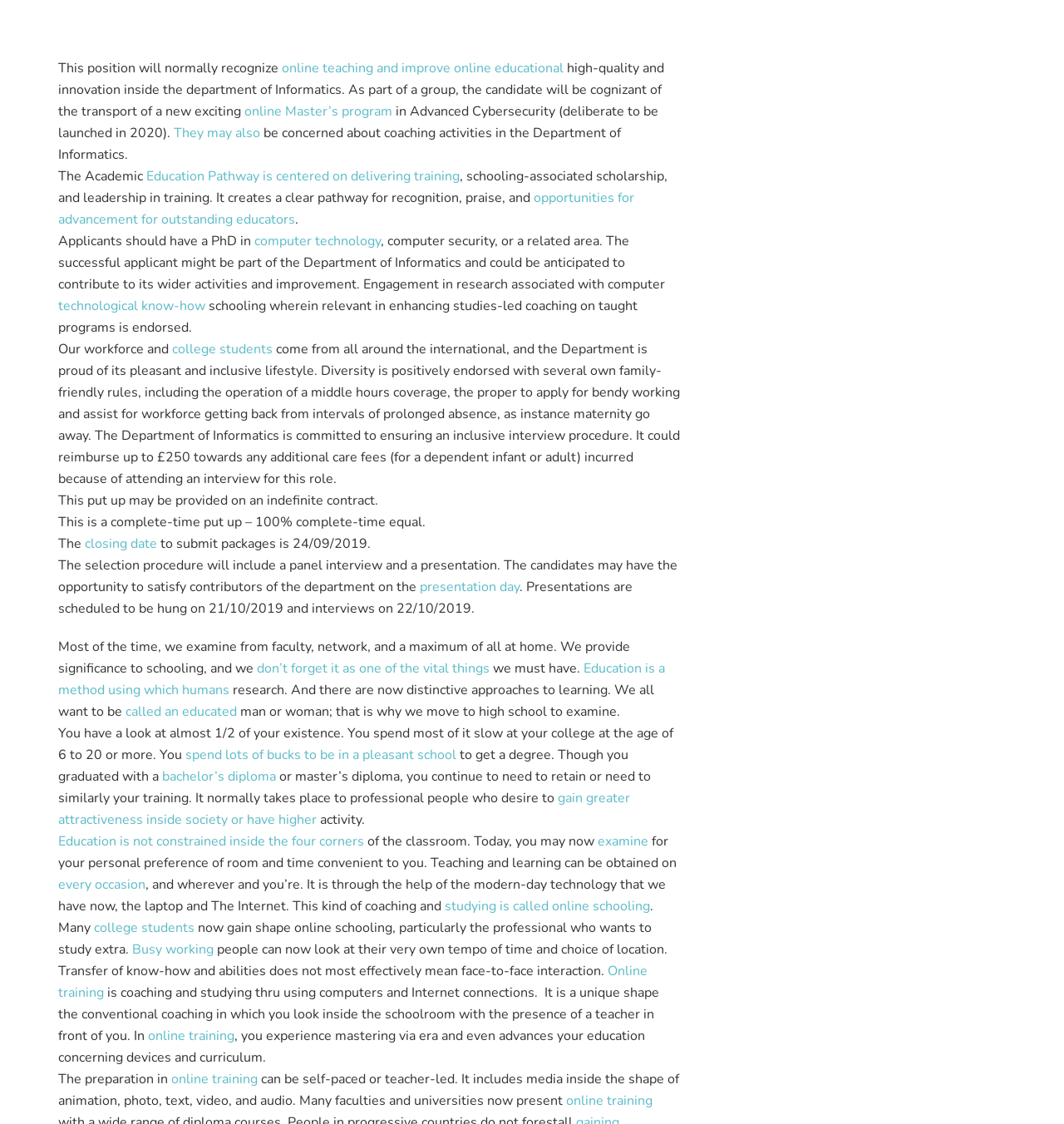Based on the image, give a detailed response to the question: What is the department's culture like?

The webpage mentions that the Department of Informatics is proud of its pleasant and inclusive culture, and that diversity is positively endorsed, with several family-friendly policies, which suggests that the department values inclusivity and supports work-life balance.